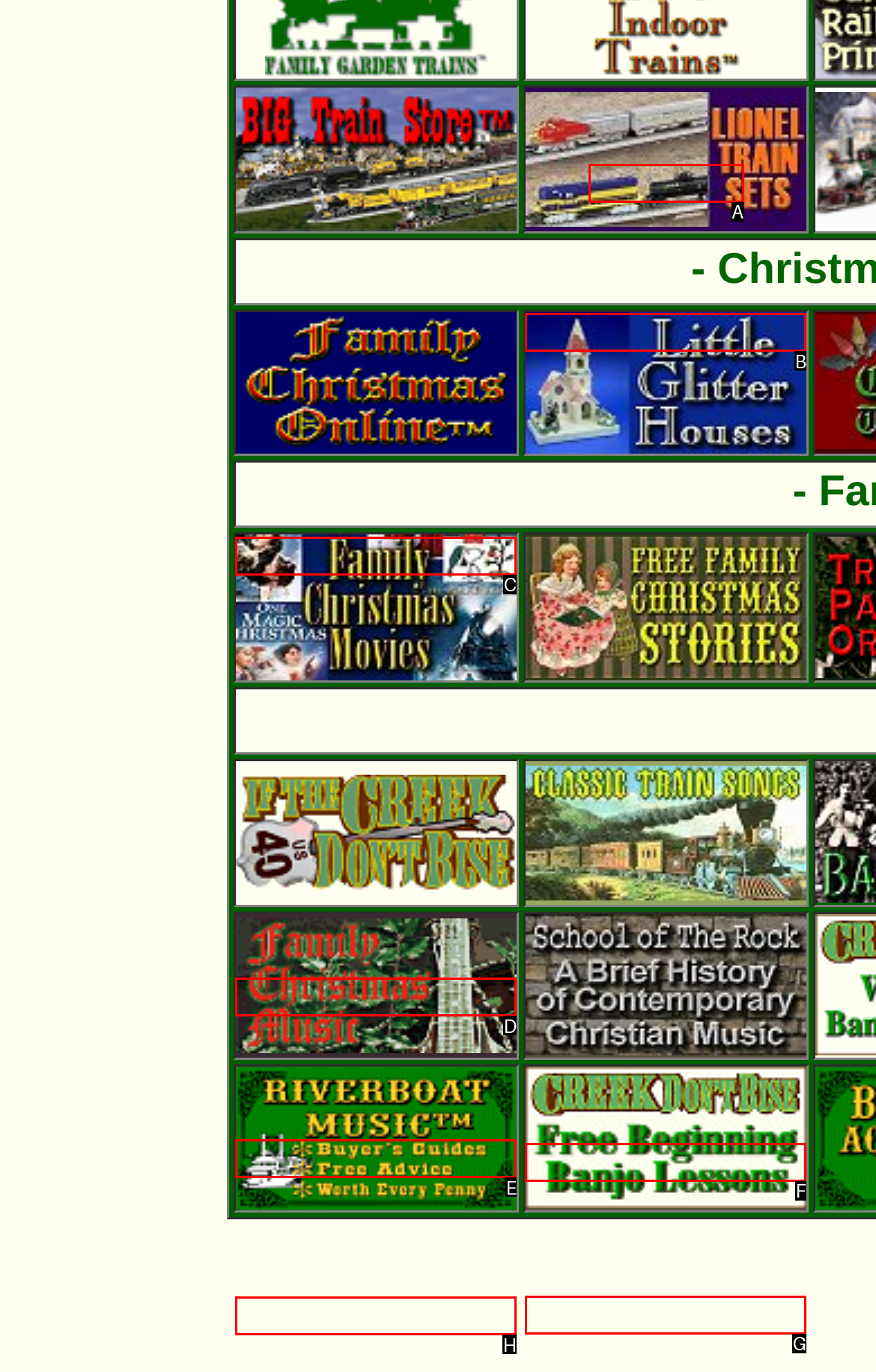Determine the option that aligns with this description: alt="Visit Lionel Trains."
Reply with the option's letter directly.

B